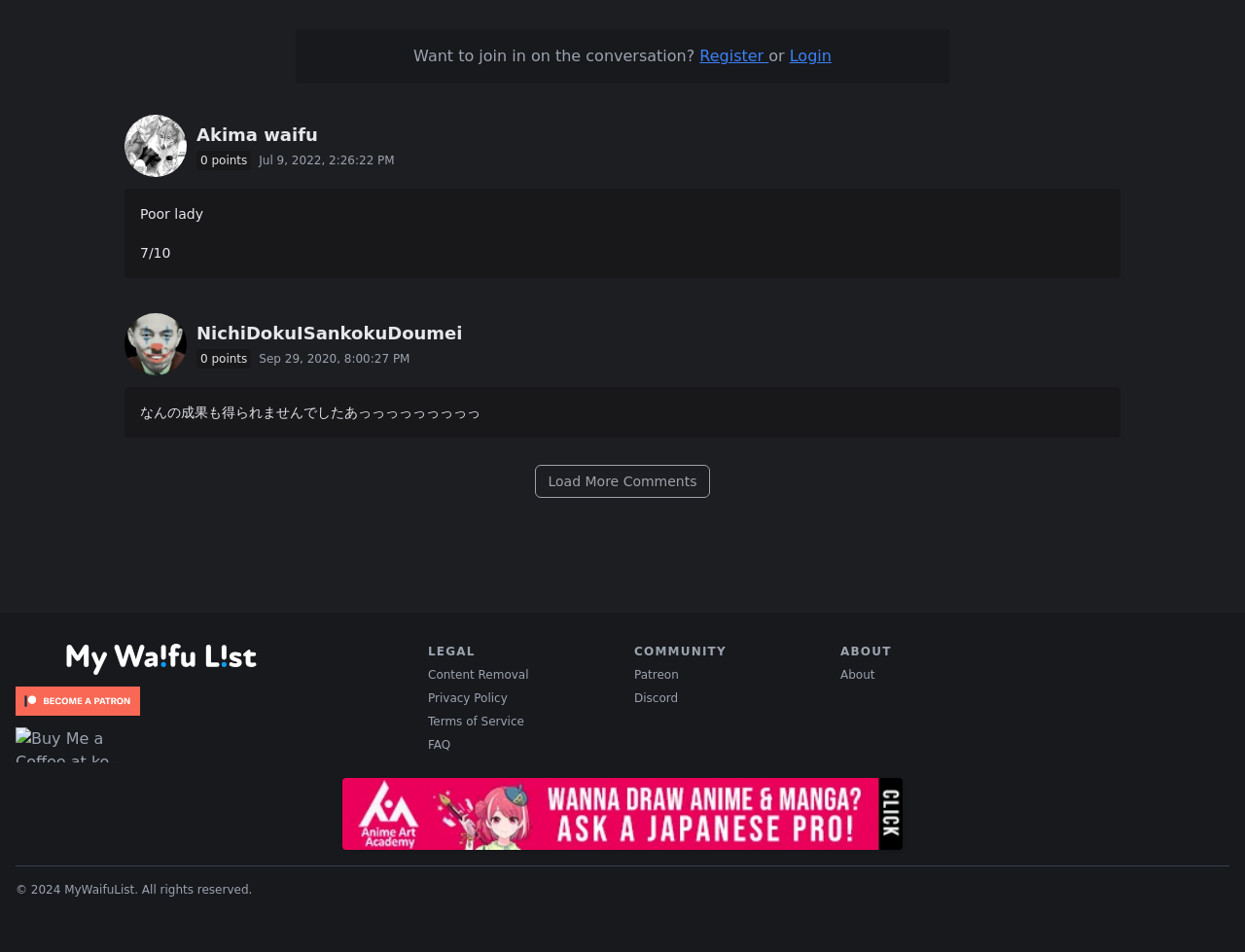How many points does Akima waifu have?
Please provide a single word or phrase as the answer based on the screenshot.

0 points